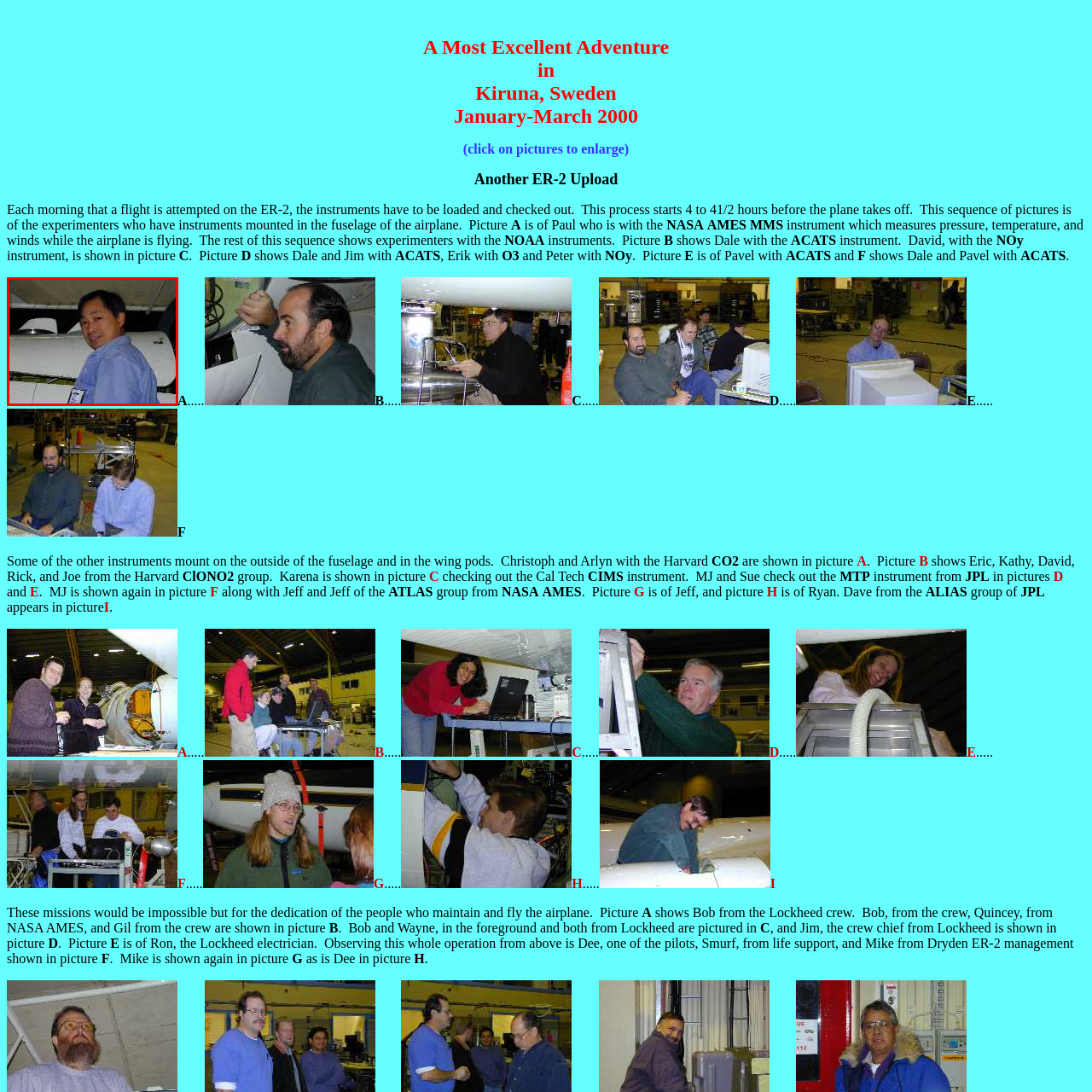Generate a detailed explanation of the image that is highlighted by the red box.

In this image, a man is depicted standing next to an aircraft, appearing to engage in work related to aircraft operations or maintenance. He wears a blue shirt and has a name tag visible on his chest, suggesting he may be involved in a professional or scientific capacity. The backdrop features part of the aircraft, indicating that this might be a setting related to flight instrumentation or research. This image is part of a series showcasing various experimenters involved in pre-flight preparations and instrument checks, integral to ensuring the success of scientific missions.